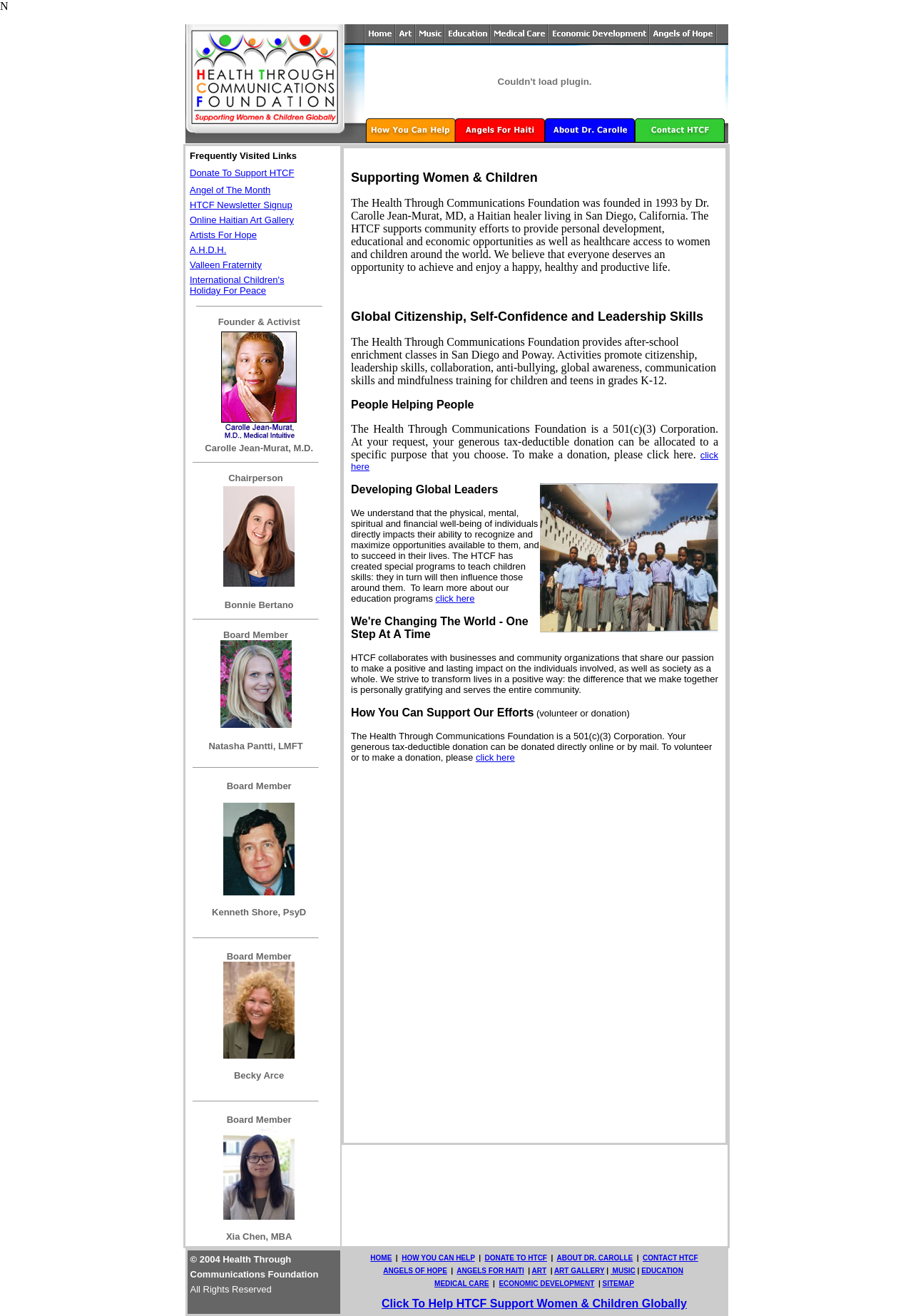Please give a succinct answer to the question in one word or phrase:
What is the purpose of the 'ANGELS OF HOPE' program?

Not specified